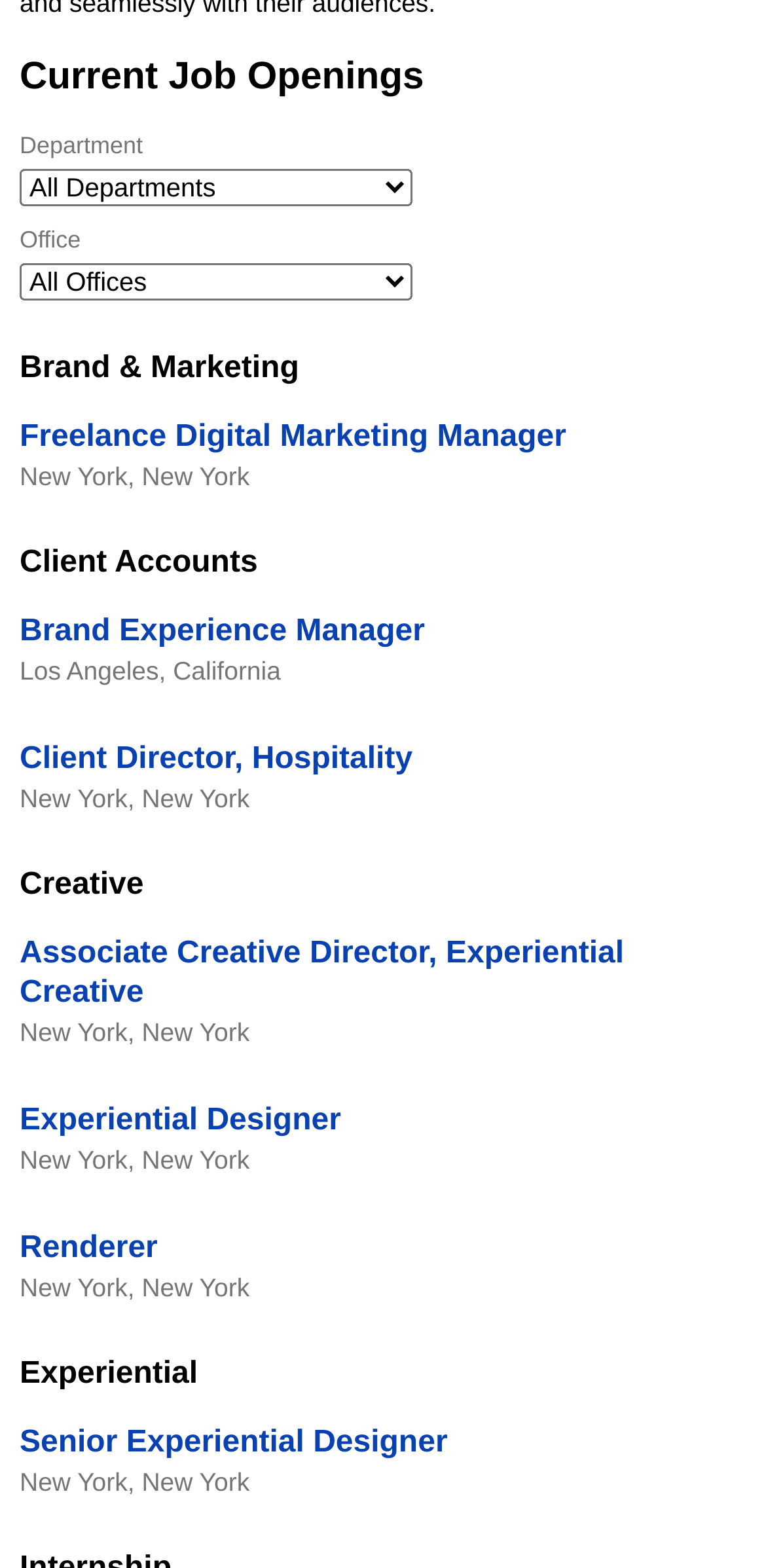Using the given description, provide the bounding box coordinates formatted as (top-left x, top-left y, bottom-right x, bottom-right y), with all values being floating point numbers between 0 and 1. Description: Associate Creative Director, Experiential Creative

[0.026, 0.598, 0.815, 0.644]